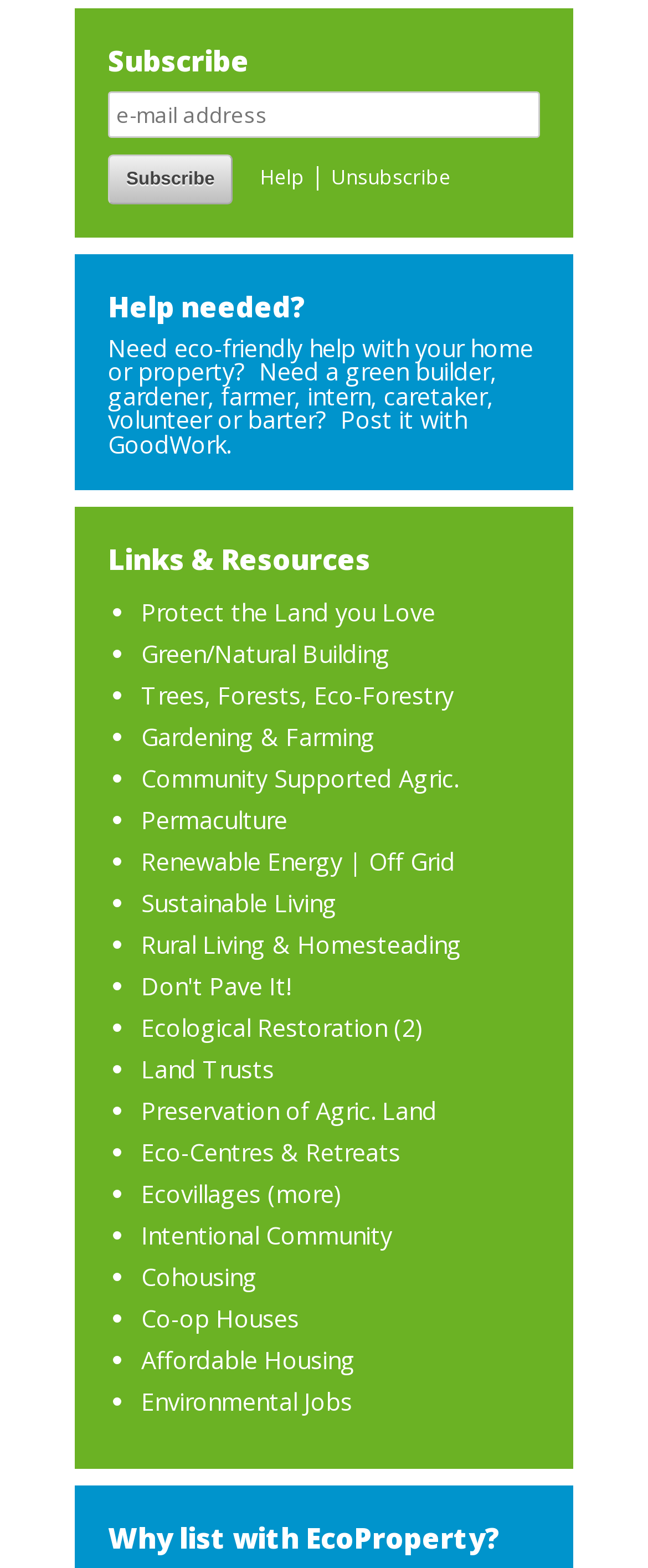Identify the bounding box coordinates of the specific part of the webpage to click to complete this instruction: "Post a help needed ad".

[0.115, 0.162, 0.885, 0.313]